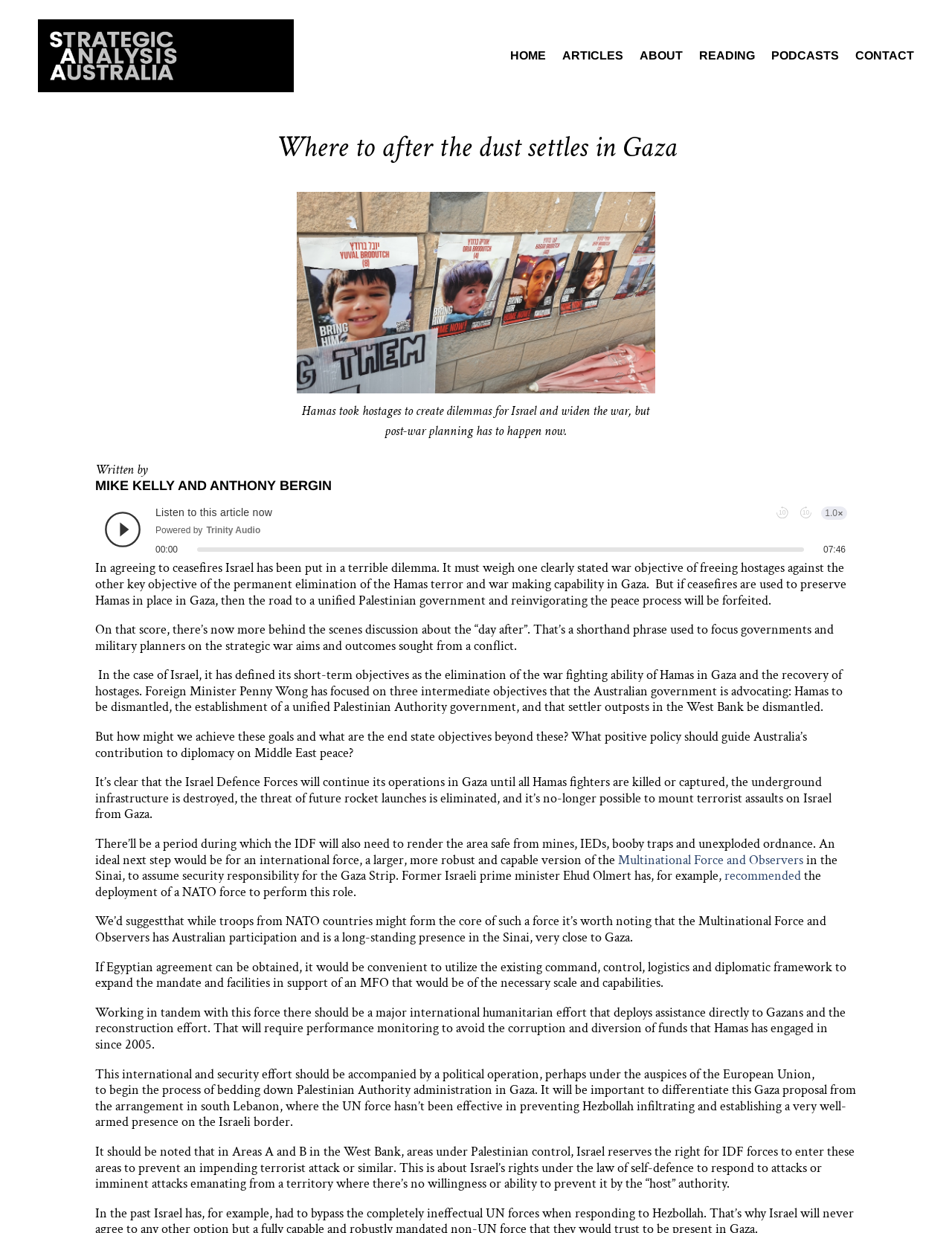Locate the bounding box coordinates of the clickable area to execute the instruction: "Click ARTICLES". Provide the coordinates as four float numbers between 0 and 1, represented as [left, top, right, bottom].

[0.59, 0.015, 0.655, 0.075]